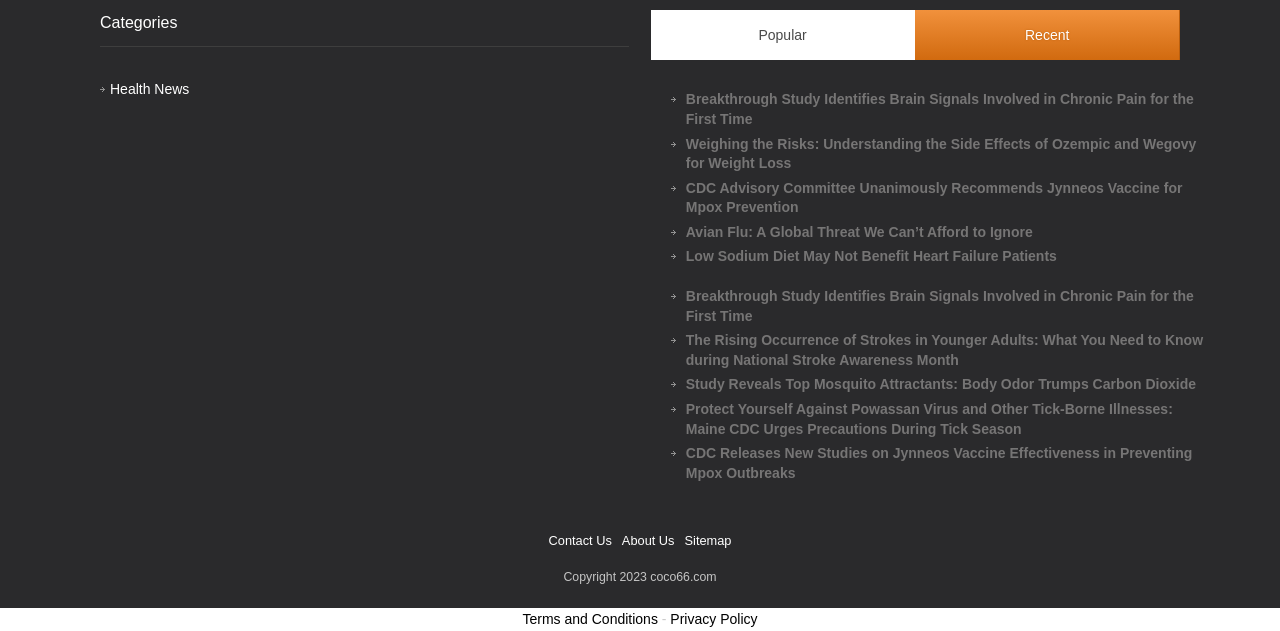Identify the bounding box coordinates for the element you need to click to achieve the following task: "View Terms and Conditions". Provide the bounding box coordinates as four float numbers between 0 and 1, in the form [left, top, right, bottom].

[0.408, 0.968, 0.514, 0.994]